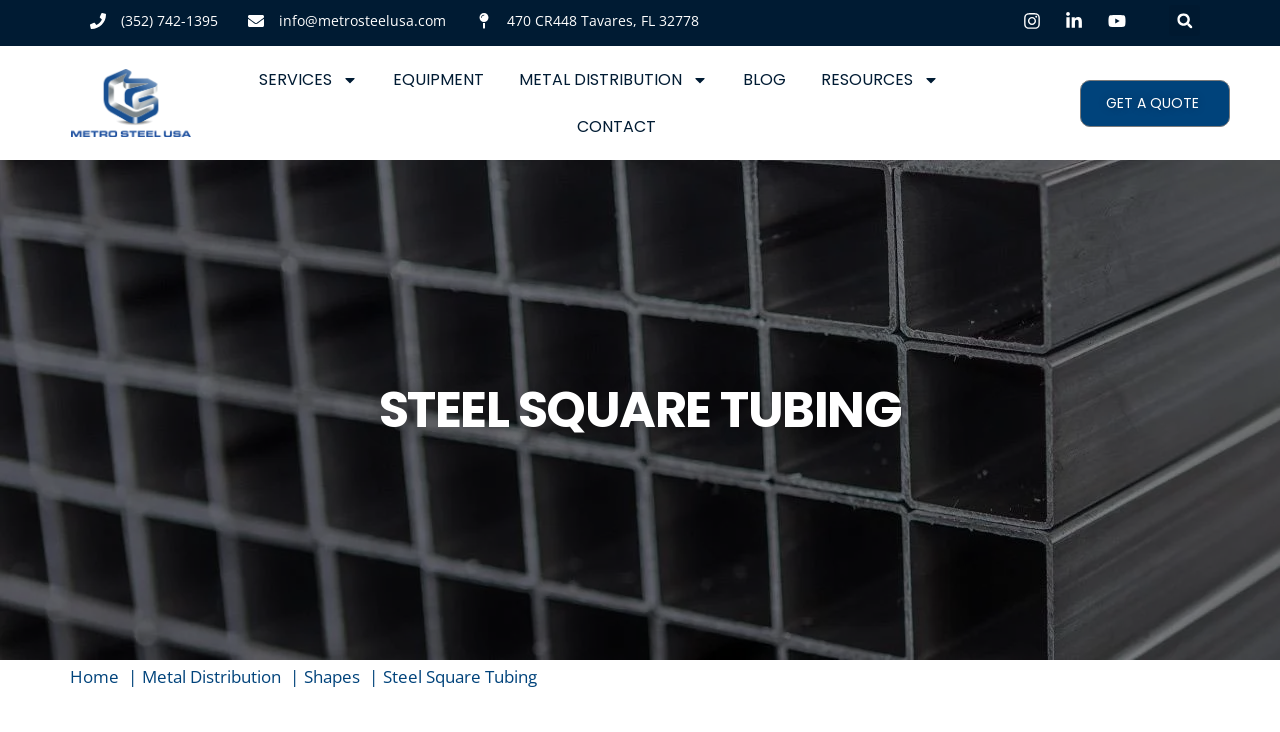Please respond in a single word or phrase: 
What is the phone number of Metro Steel USA?

(352) 742-1395